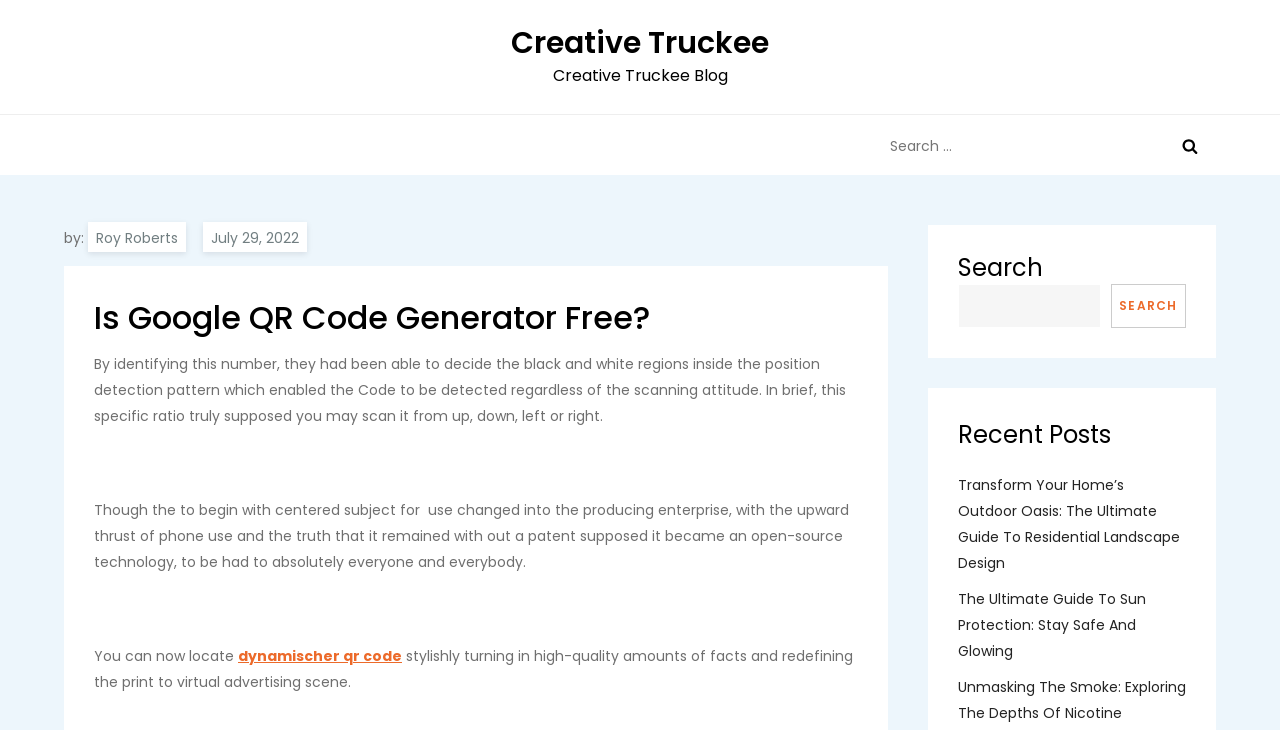What is the topic of the article?
Give a one-word or short phrase answer based on the image.

Google QR Code Generator